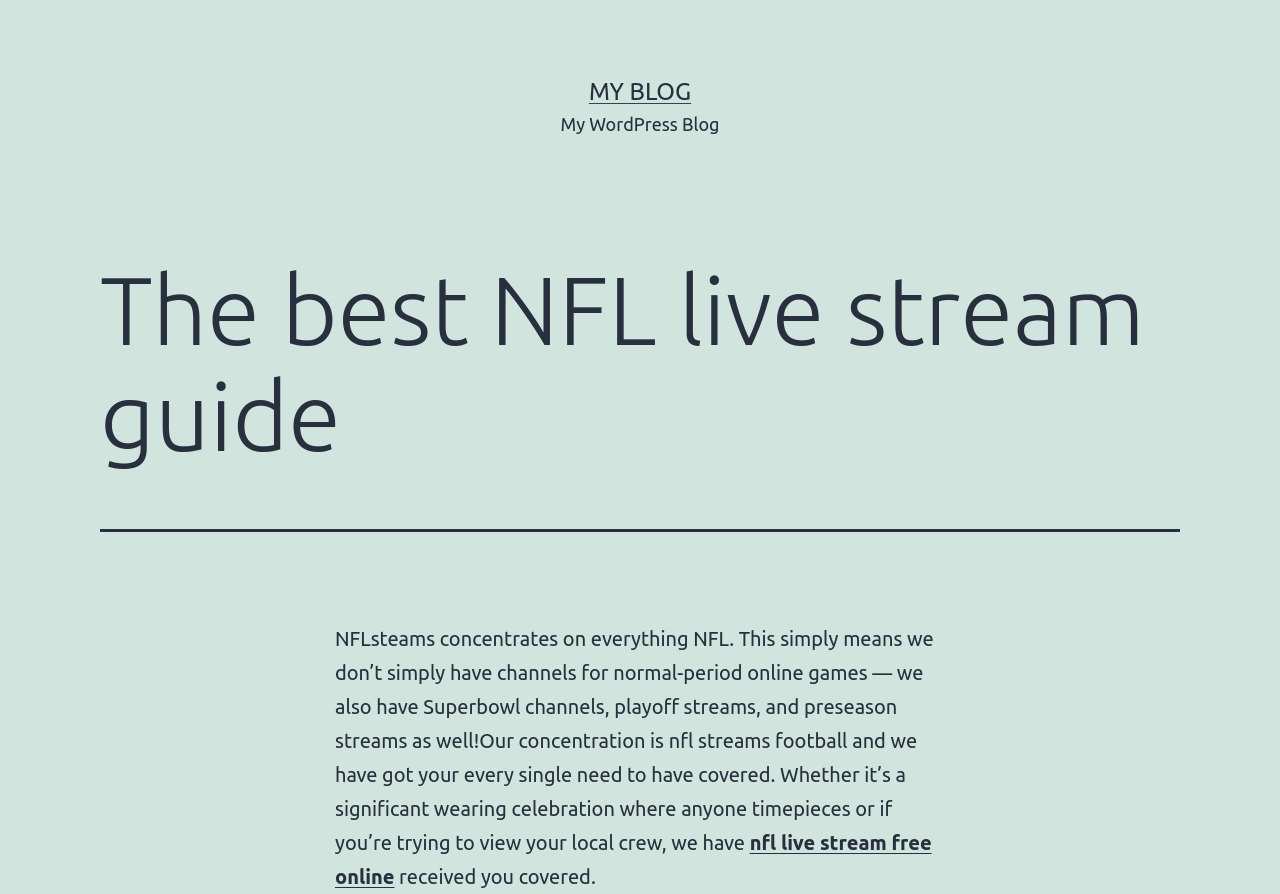Please locate and generate the primary heading on this webpage.

The best NFL live stream guide